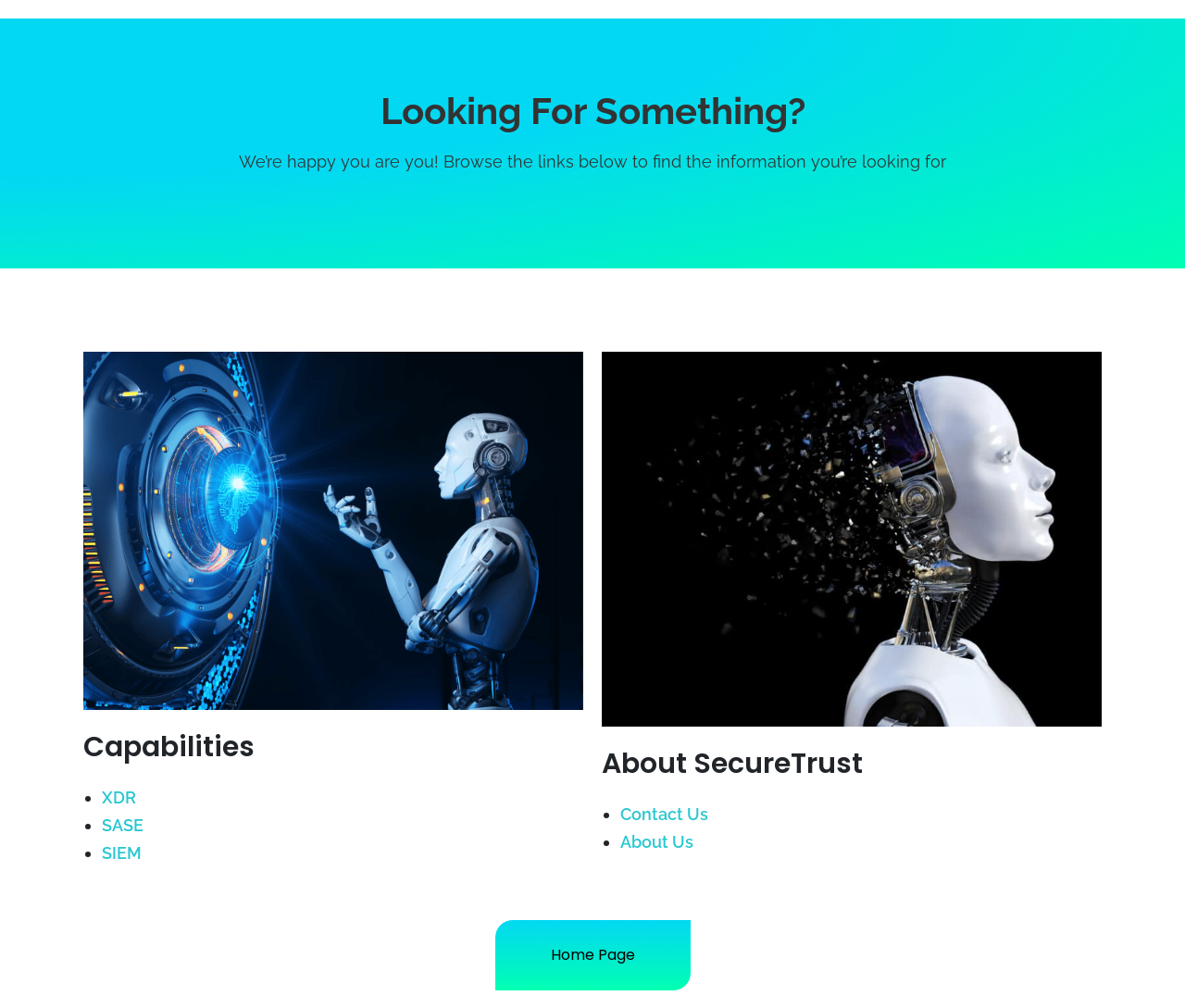Using the provided element description "About Us", determine the bounding box coordinates of the UI element.

[0.523, 0.826, 0.585, 0.845]